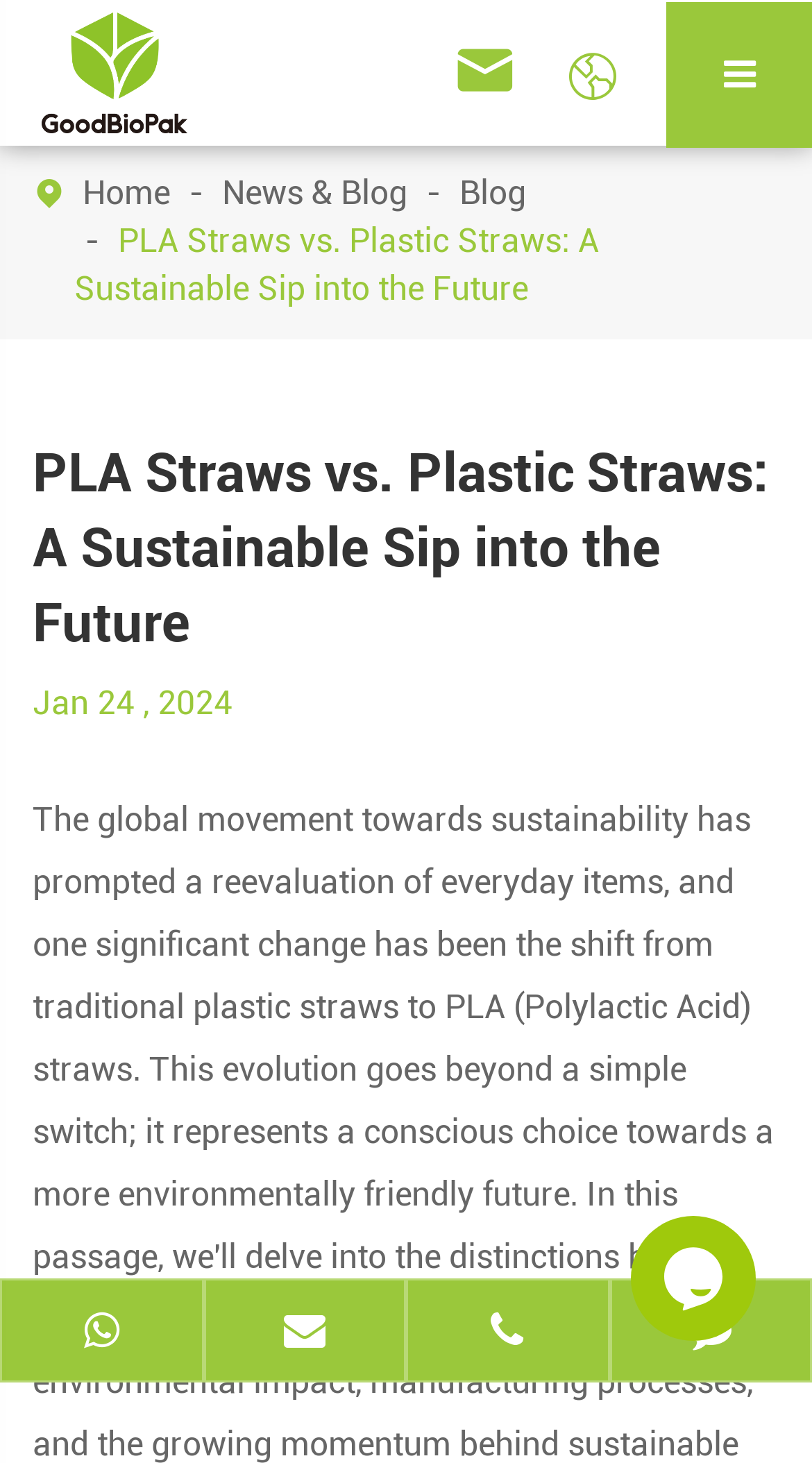Explain in detail what you observe on this webpage.

The webpage is about PLA straws vs. plastic straws, focusing on sustainability. At the top left, there is a logo of "TOP GREEN WORLD BIOTECHNOLOGY CO., LTD." with a link to the company's website. Below the logo, there are four navigation links: "Home", "News & Blog", "Blog", and the current page "PLA Straws vs. Plastic Straws: A Sustainable Sip into the Future". 

The main content of the webpage is headed by a title "PLA Straws vs. Plastic Straws: A Sustainable Sip into the Future" which spans almost the entire width of the page. Below the title, there is a date "Jan 24, 2024" indicating when the article was published.

At the top right, there are three social media links: a Facebook-like icon, a WhatsApp link, and an icon that resembles a mail. At the bottom of the page, there are four links: "Whatsapp", "E-mail", "TEL", and "Feedback" for contacting the company. A chat widget iframe is located at the bottom right corner of the page.